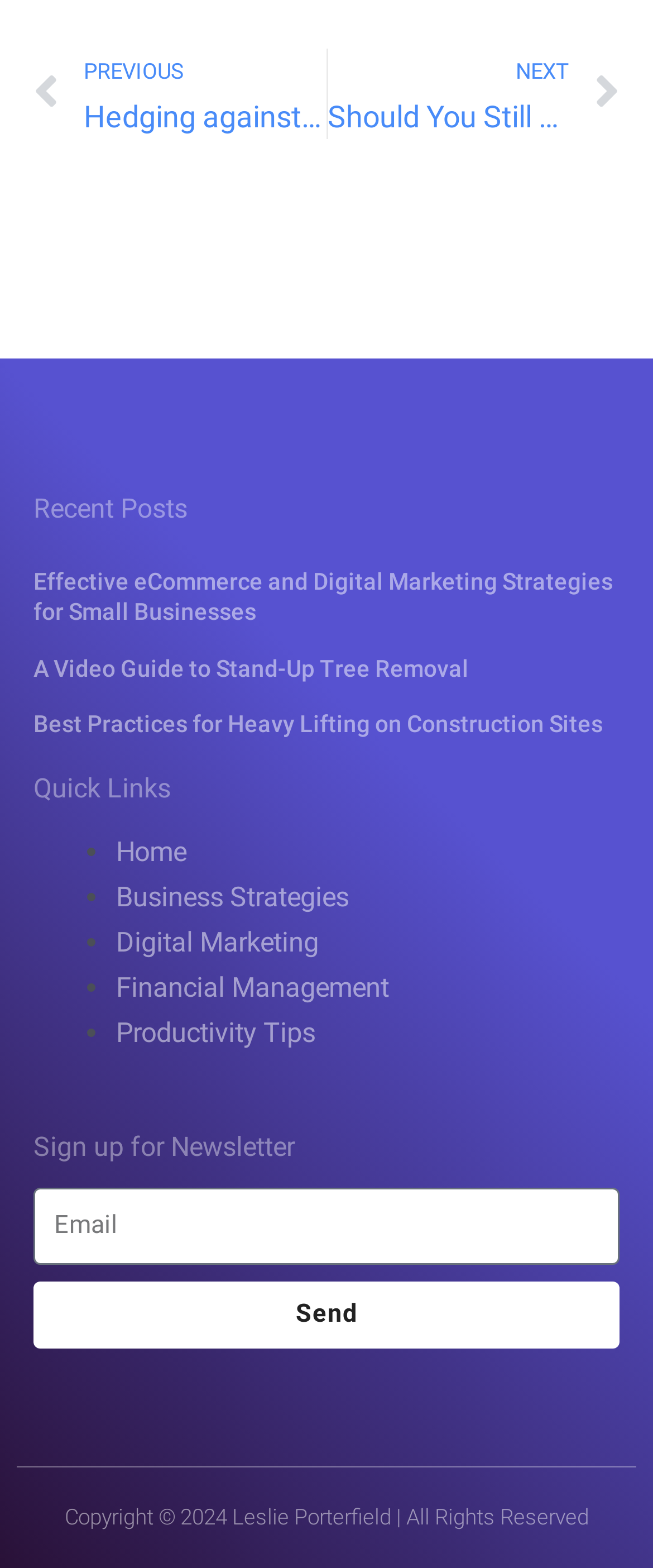Please give a one-word or short phrase response to the following question: 
What is the purpose of the textbox at the bottom of the page?

Sign up for Newsletter